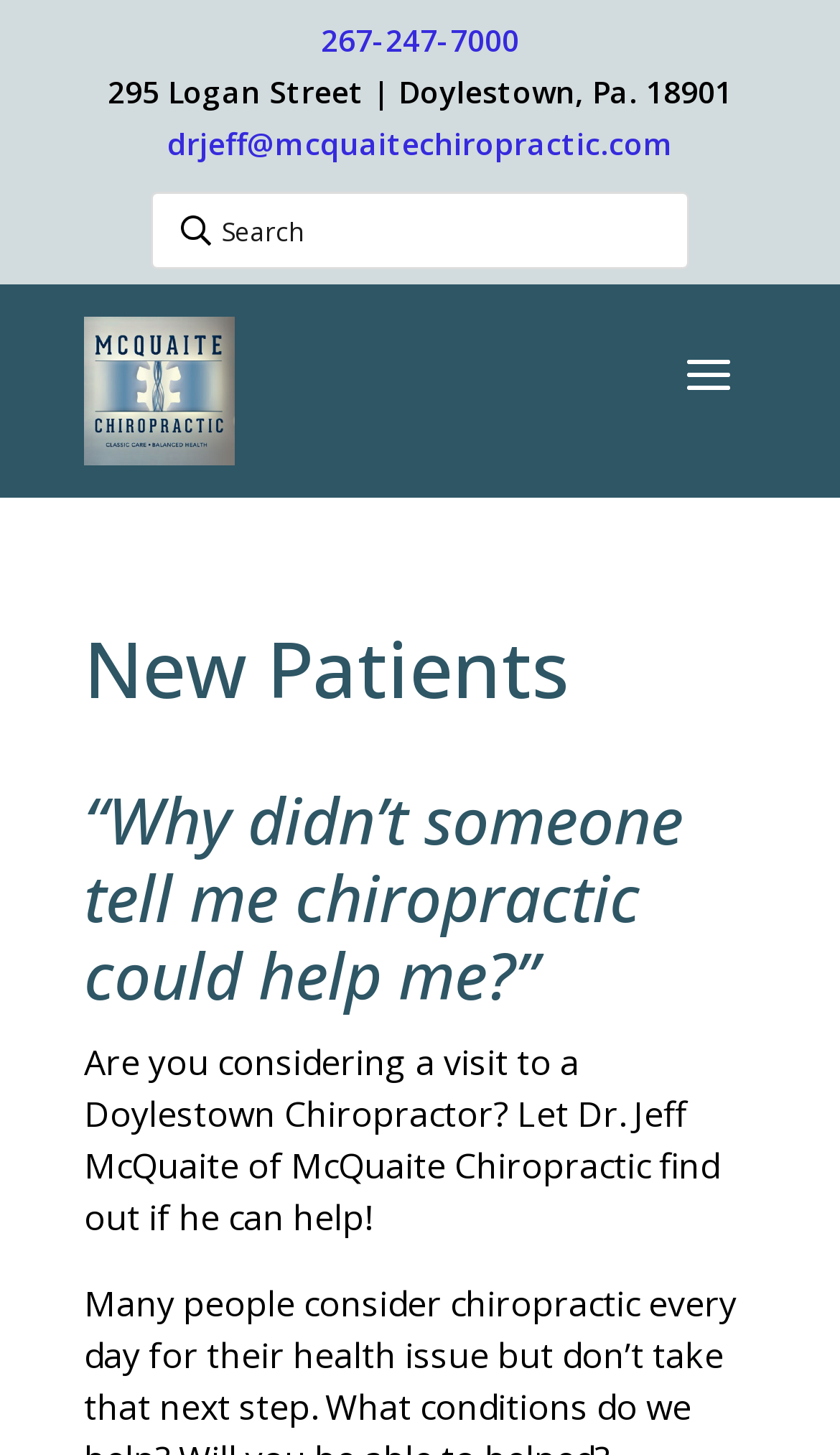Provide a brief response in the form of a single word or phrase:
What is the address of the chiropractic office?

295 Logan Street, Doylestown, Pa. 18901